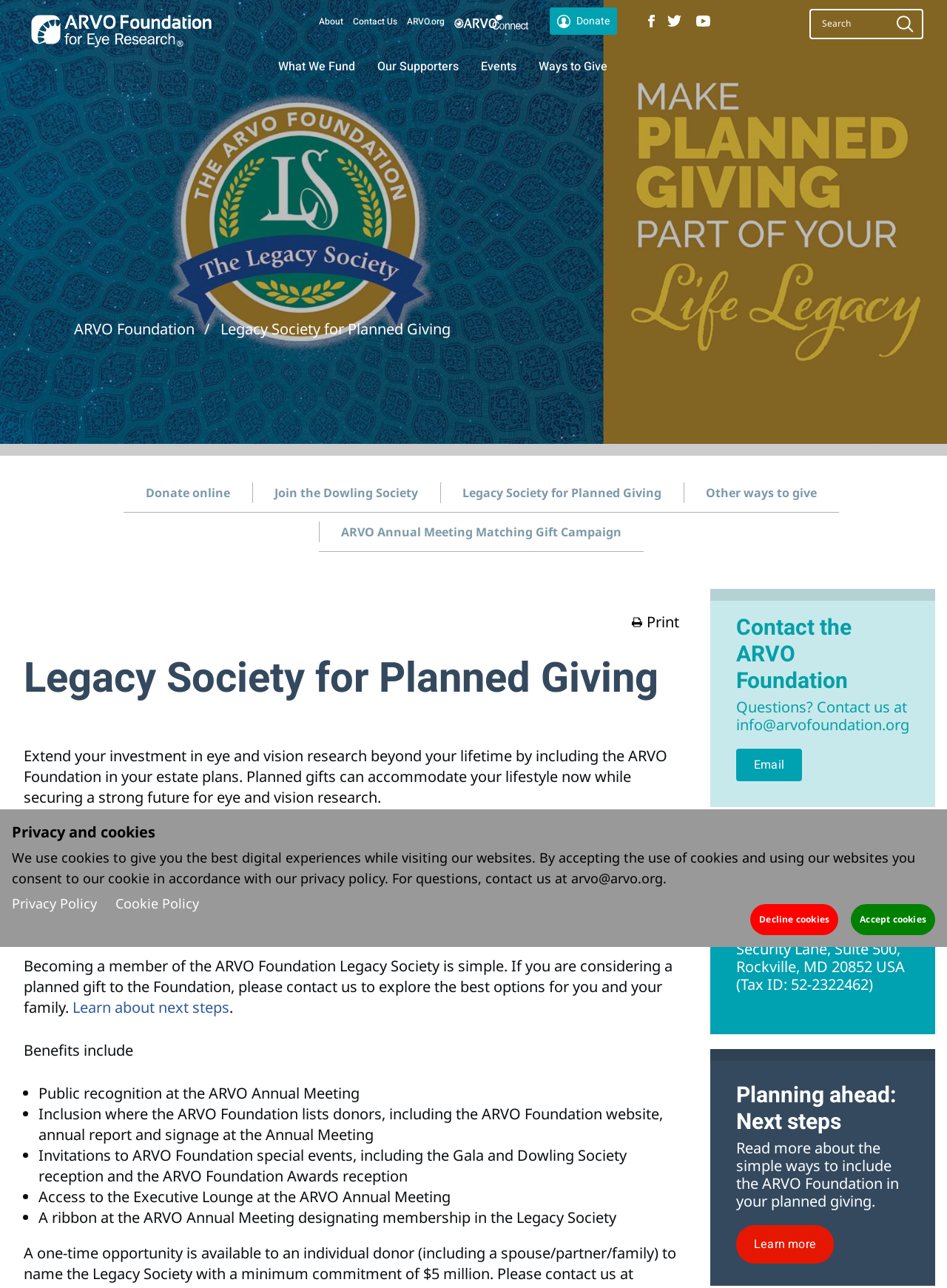Identify the bounding box coordinates of the region that needs to be clicked to carry out this instruction: "Learn about next steps". Provide these coordinates as four float numbers ranging from 0 to 1, i.e., [left, top, right, bottom].

[0.077, 0.774, 0.242, 0.79]